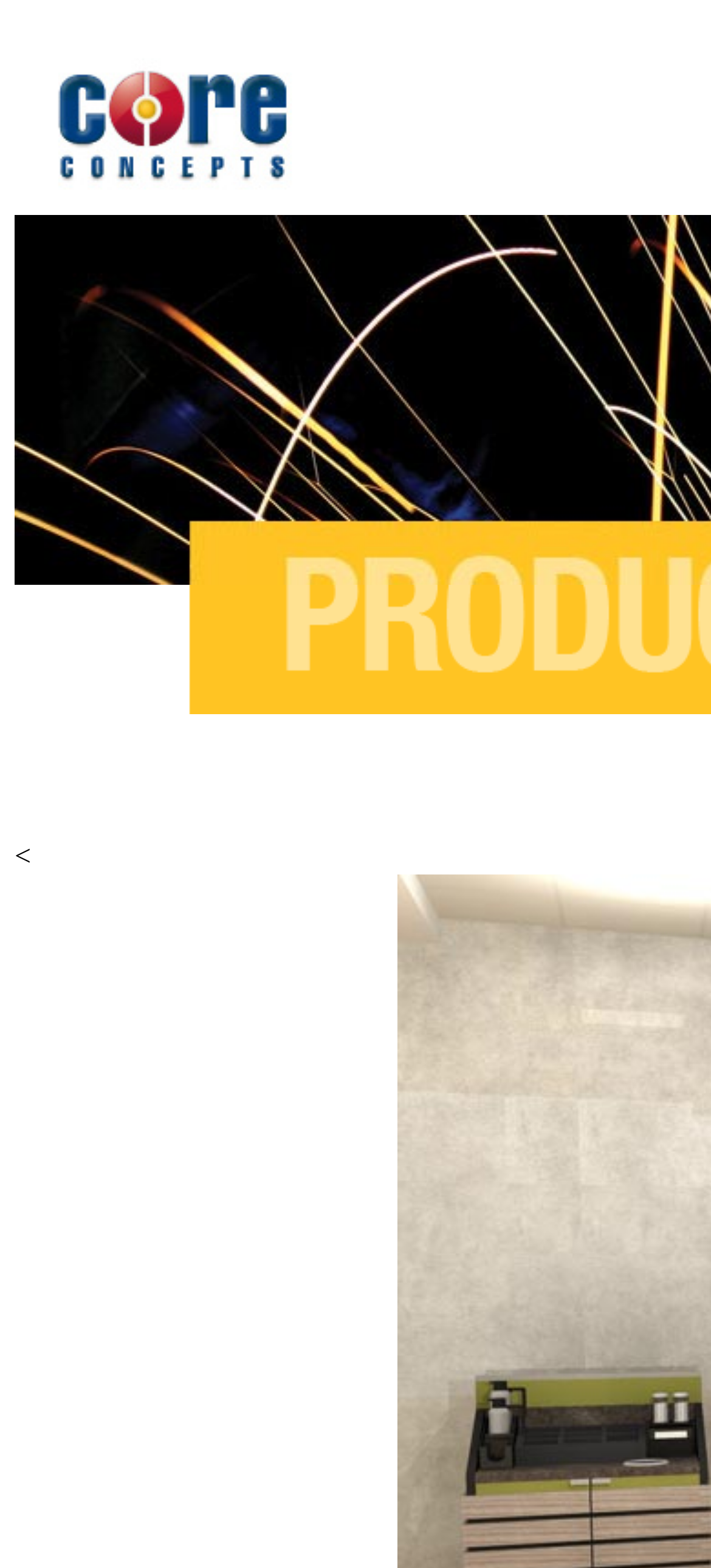What is the layout of the webpage?
From the image, respond with a single word or phrase.

Table-based layout